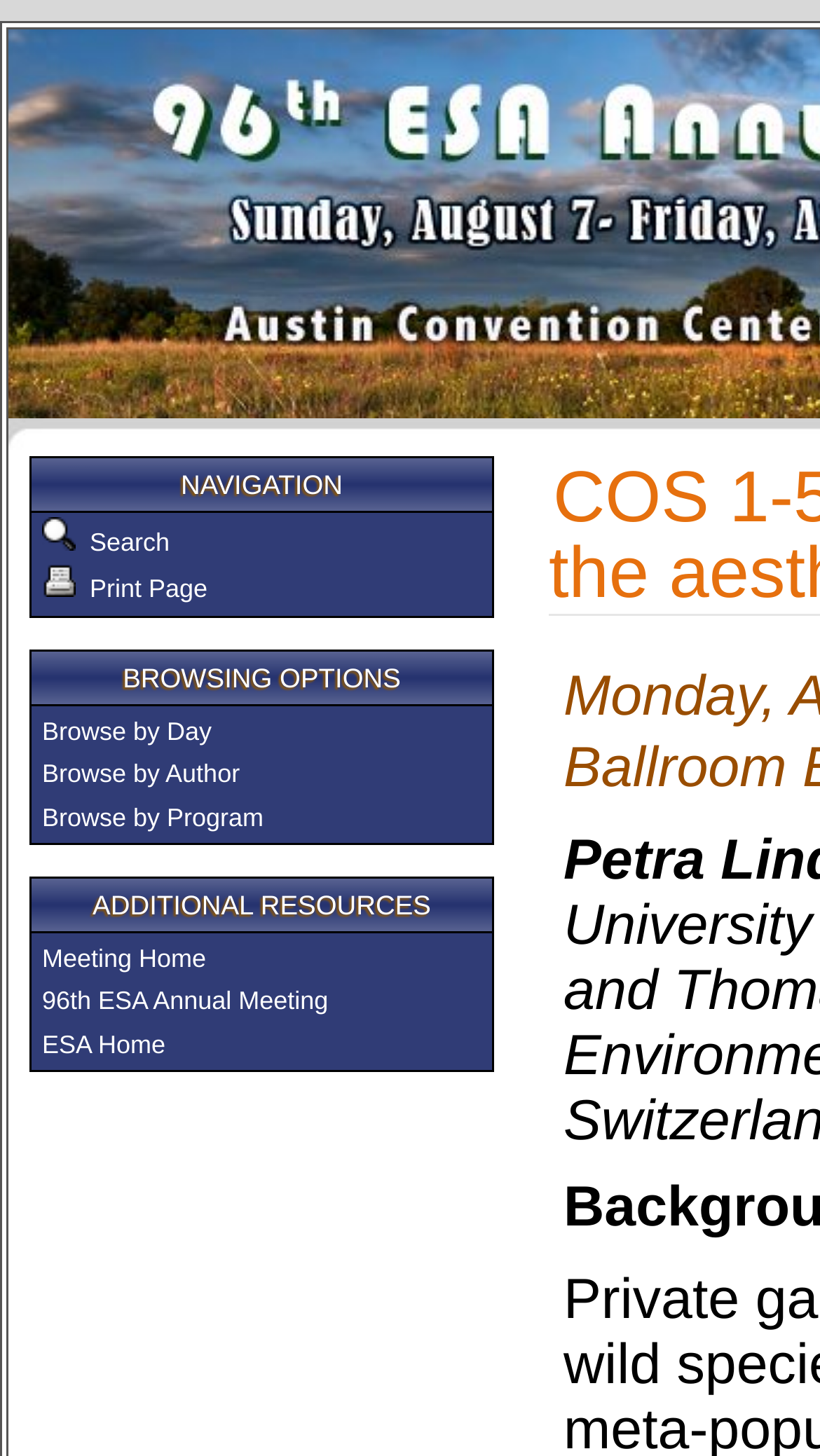Please analyze the image and give a detailed answer to the question:
How many browsing options are provided?

The webpage provides three browsing options, namely 'Browse by Day', 'Browse by Author', and 'Browse by Program', which are listed under the 'BROWSING OPTIONS' heading. These options allow users to navigate the webpage's content in different ways.